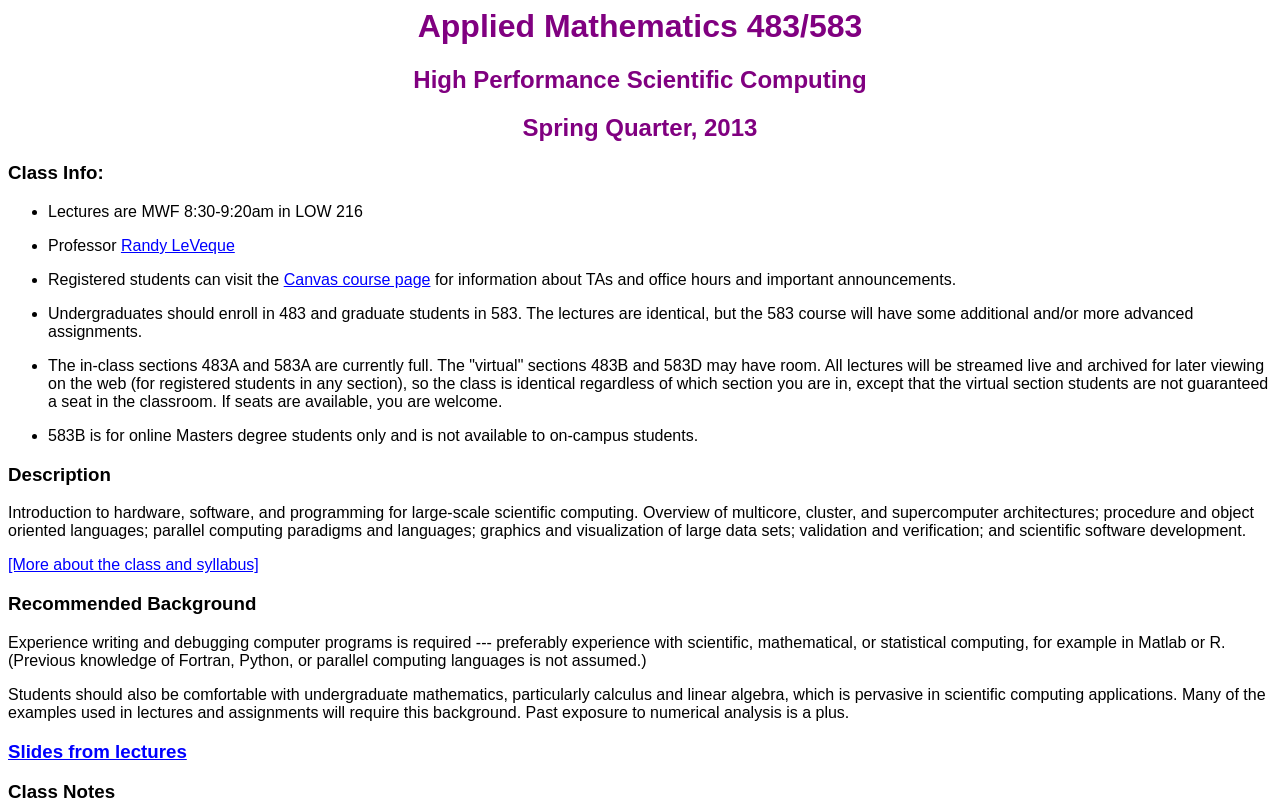Determine the bounding box coordinates for the UI element matching this description: "Read More".

None